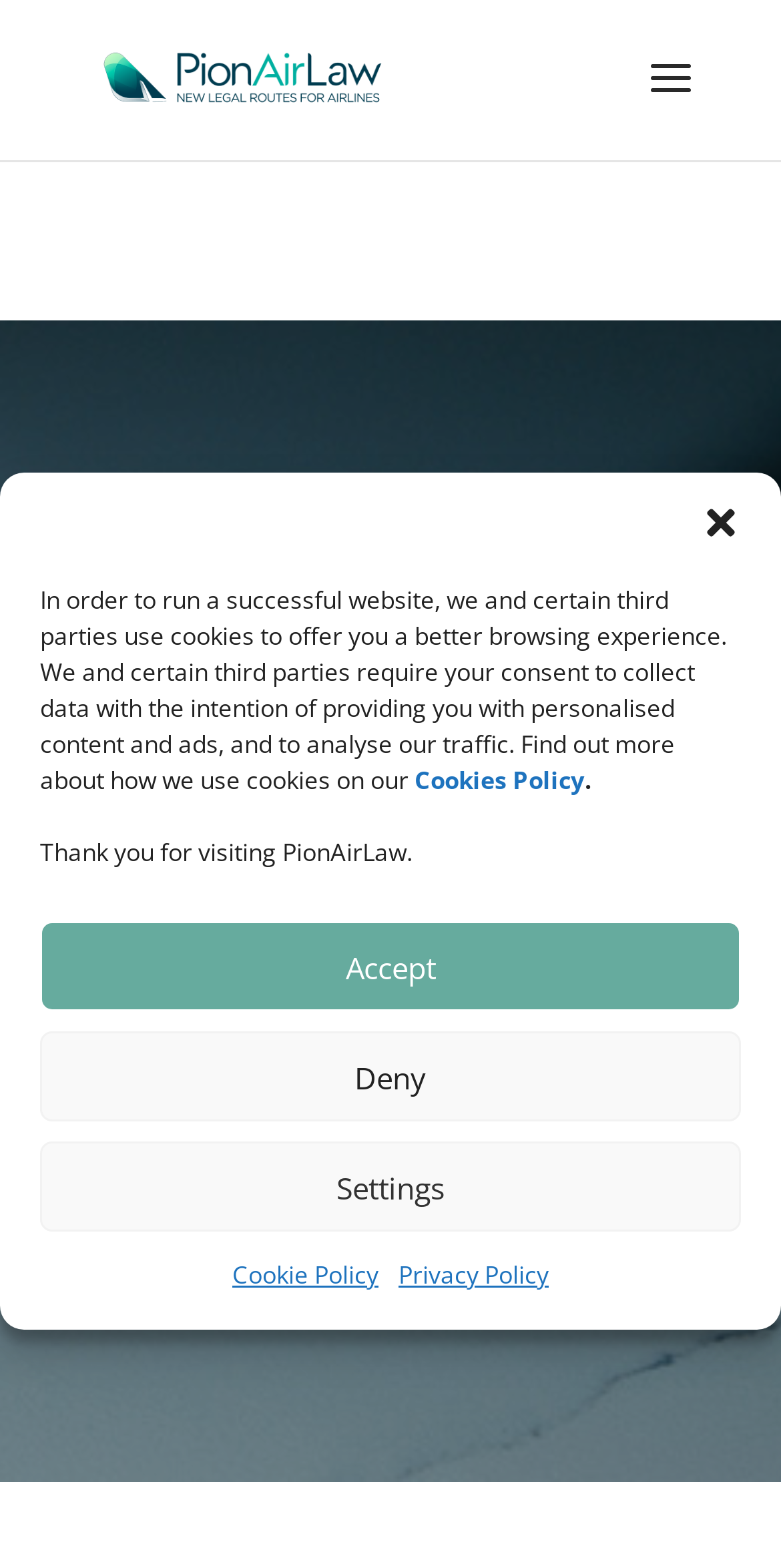Please identify the bounding box coordinates of the element's region that needs to be clicked to fulfill the following instruction: "click the PionAirLaw link". The bounding box coordinates should consist of four float numbers between 0 and 1, i.e., [left, top, right, bottom].

[0.11, 0.037, 0.51, 0.061]